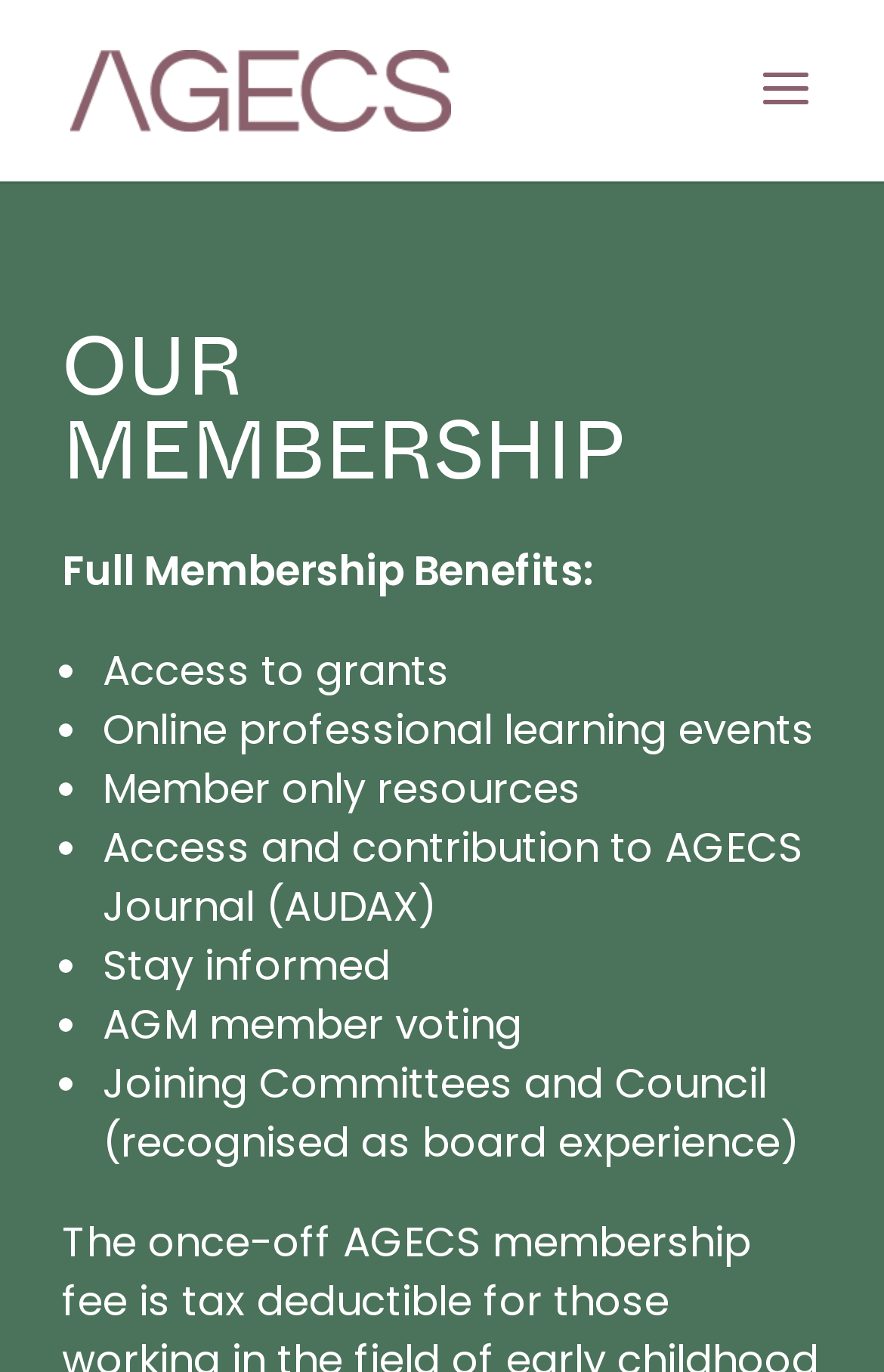Convey a detailed summary of the webpage, mentioning all key elements.

The webpage is about joining AGECS, with a prominent link and image of AGECS at the top left corner. Below this, there is a heading "OUR MEMBERSHIP" that spans across the top of the page. 

Under the heading, there is a section that describes the benefits of full membership. This section is divided into two columns, with the left column listing the benefits and the right column providing a brief description of each benefit. The benefits listed include access to grants, online professional learning events, member-only resources, access to the AGECS Journal, staying informed, AGM member voting, and joining committees and councils.

The list of benefits is presented in a bullet point format, with each point marked by a bullet marker. The text is arranged in a neat and organized manner, making it easy to read and understand.